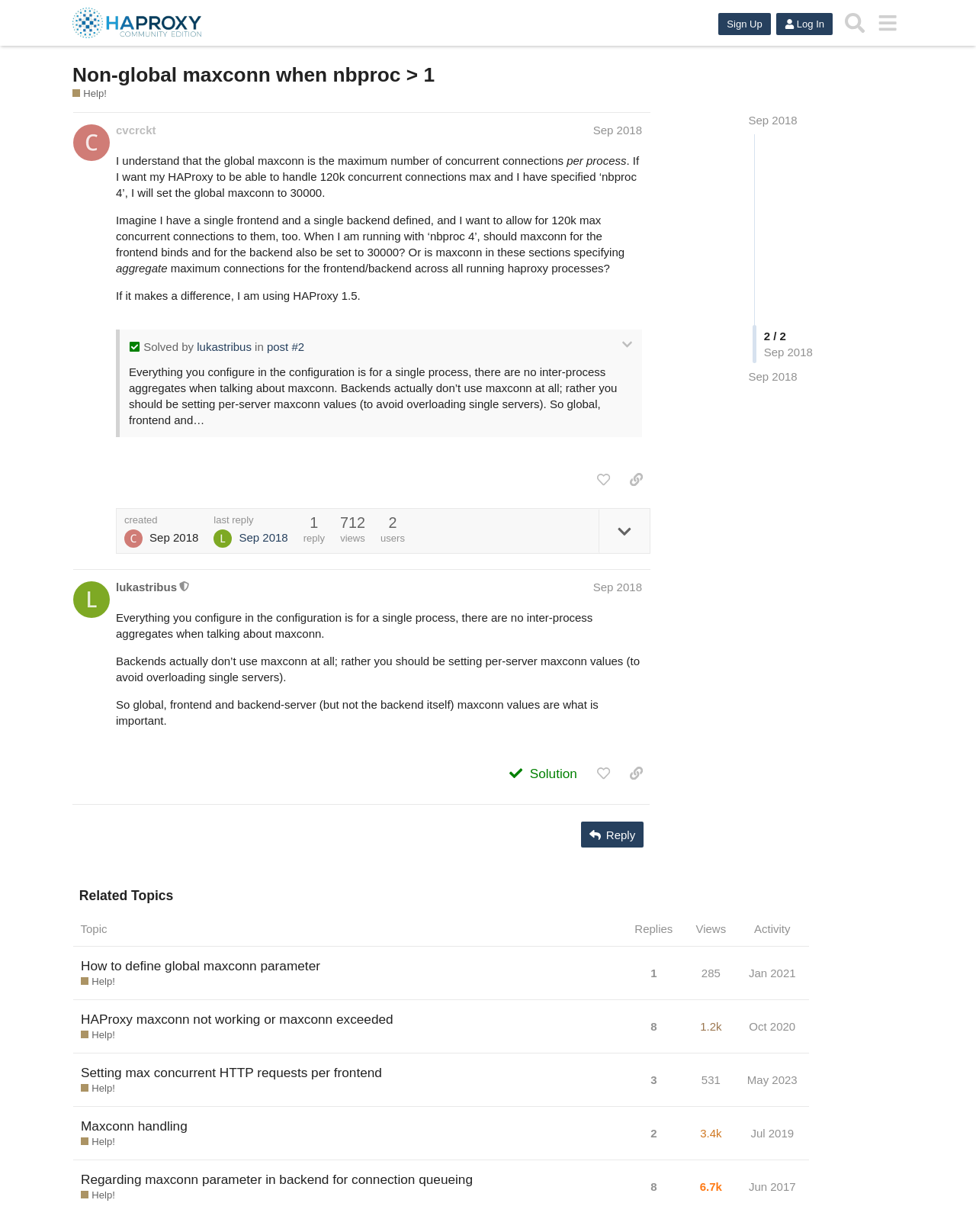Describe every aspect of the webpage in a detailed manner.

This webpage is a discussion forum page from the HAProxy community. At the top, there is a header section with a link to the HAProxy community, a sign-up button, a log-in button, a search button, and a menu button. Below the header, there is a main section that contains the discussion topic "Non-global maxconn when nbproc > 1 - Help!".

The main section is divided into several regions, each representing a post from a user. The first post is from a user named cvcrckt, who is asking for help with configuring HAProxy to handle 120k concurrent connections. The post includes a detailed description of the issue and the user's current configuration.

Below the first post, there is a reply from a user named lukastribus, who is a moderator. The reply provides a detailed explanation of how to configure HAProxy, including the importance of setting per-server maxconn values to avoid overloading single servers.

Each post has a heading that includes the user's name and the date of the post. The posts also include buttons to like the post, copy a link to the post, and expand or collapse the post. Additionally, there are images and generic text elements throughout the posts.

At the bottom of the page, there is a button to reply to the topic and a section titled "Related Topics" that includes a table with links to other related discussion topics.